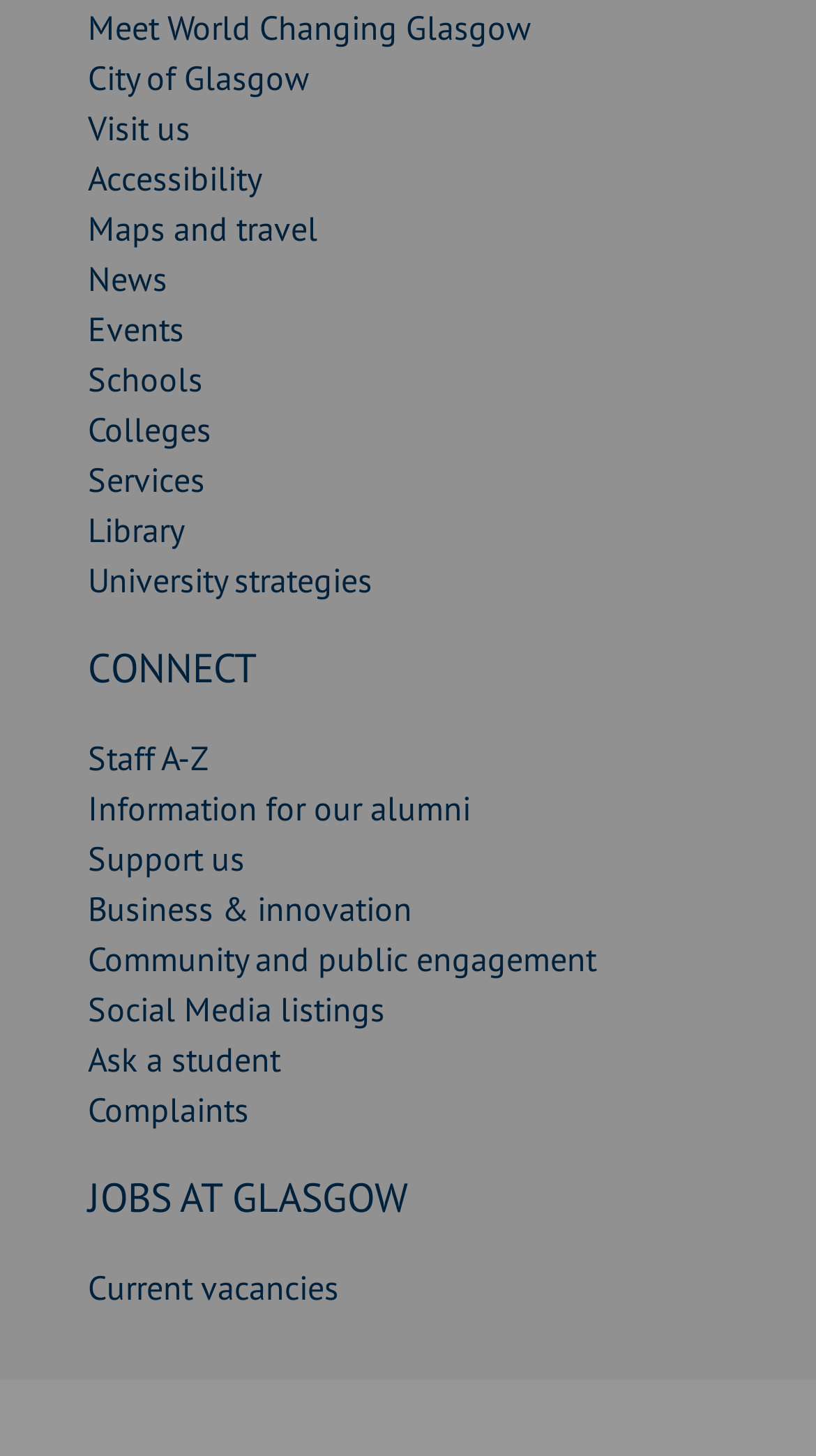Give a succinct answer to this question in a single word or phrase: 
What is the second heading on the webpage?

JOBS AT GLASGOW